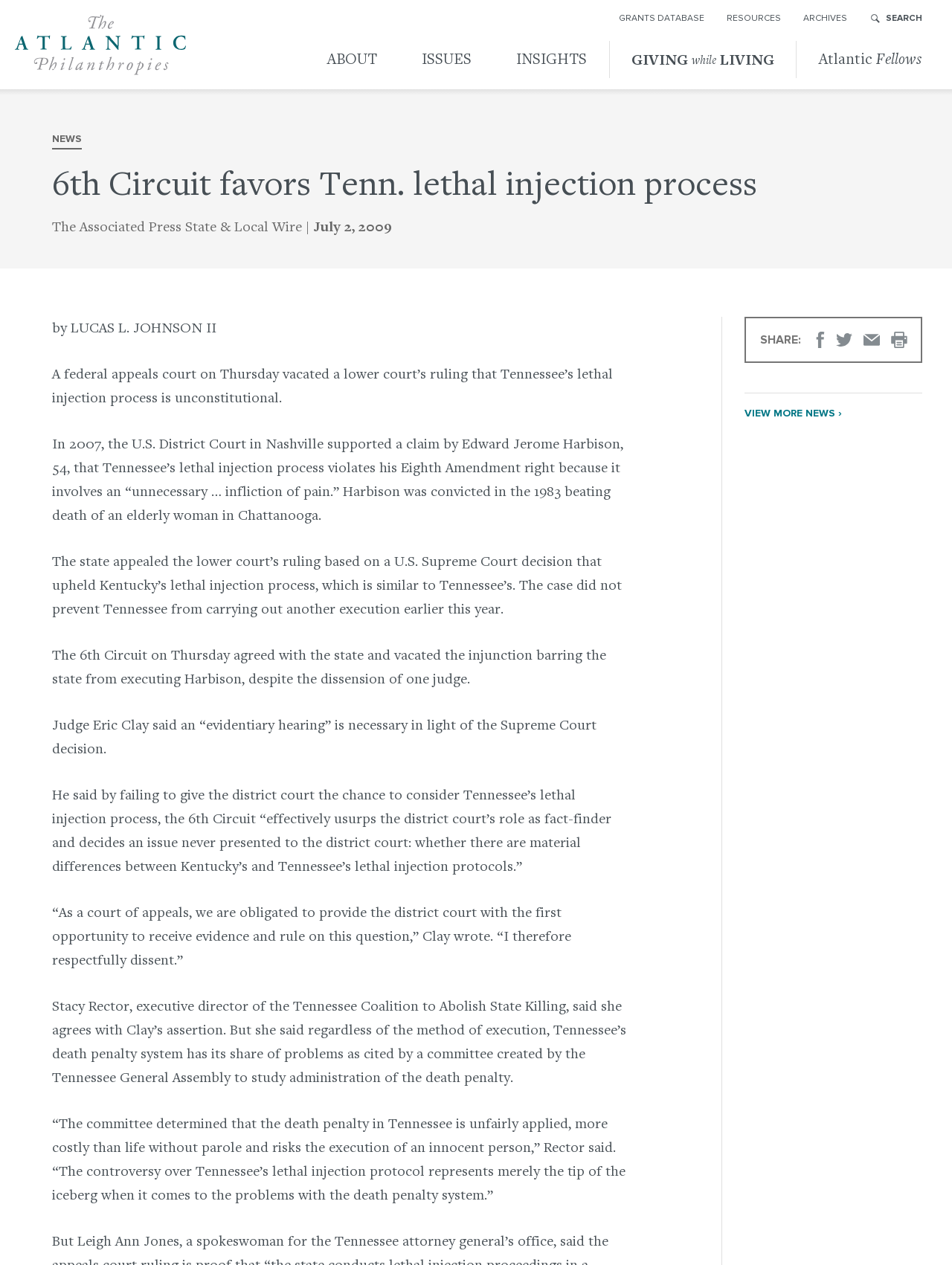What is the date mentioned in the article?
Answer the question with a single word or phrase, referring to the image.

July 2, 2009